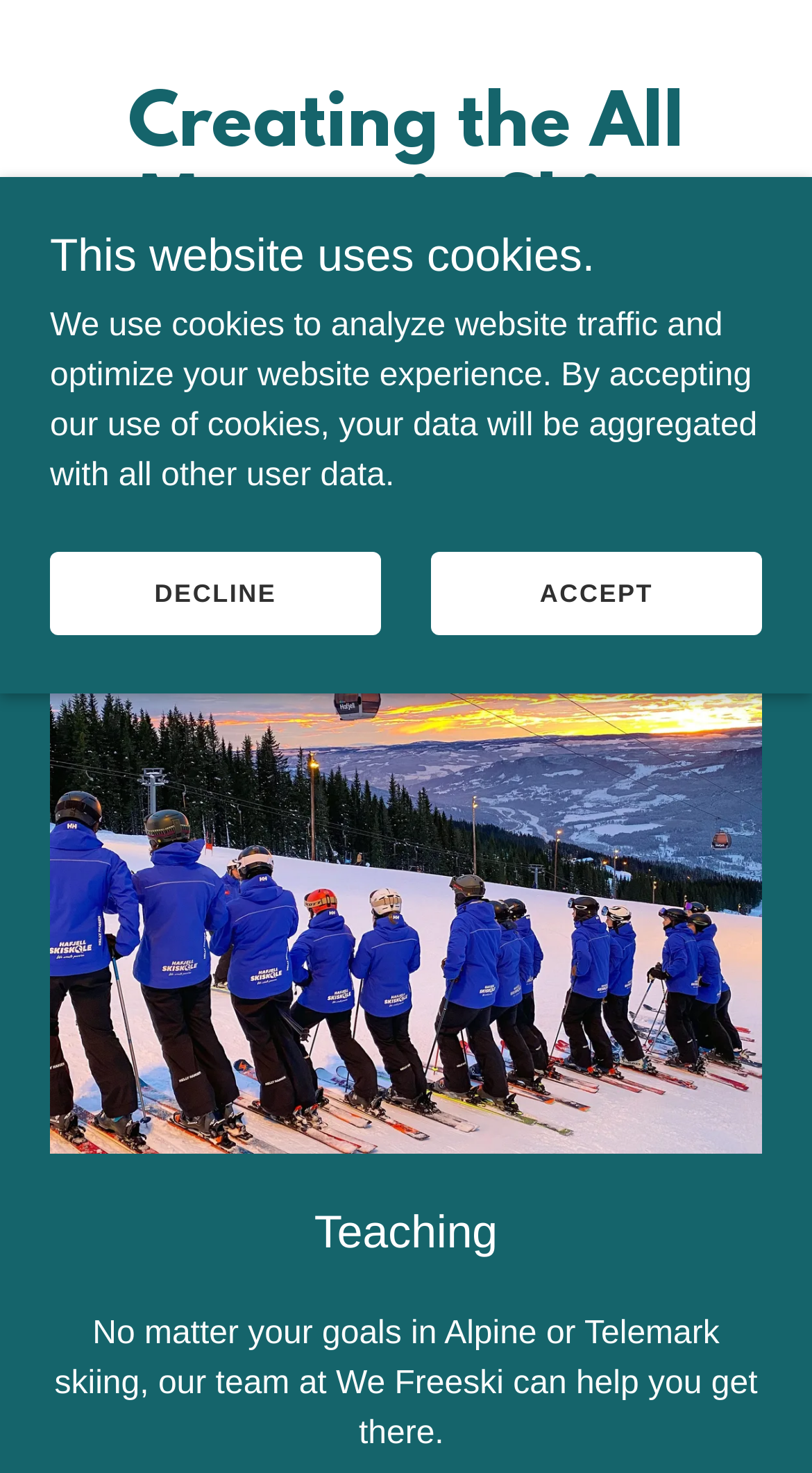Given the description "GET IN touch", provide the bounding box coordinates of the corresponding UI element.

[0.062, 0.216, 0.938, 0.295]